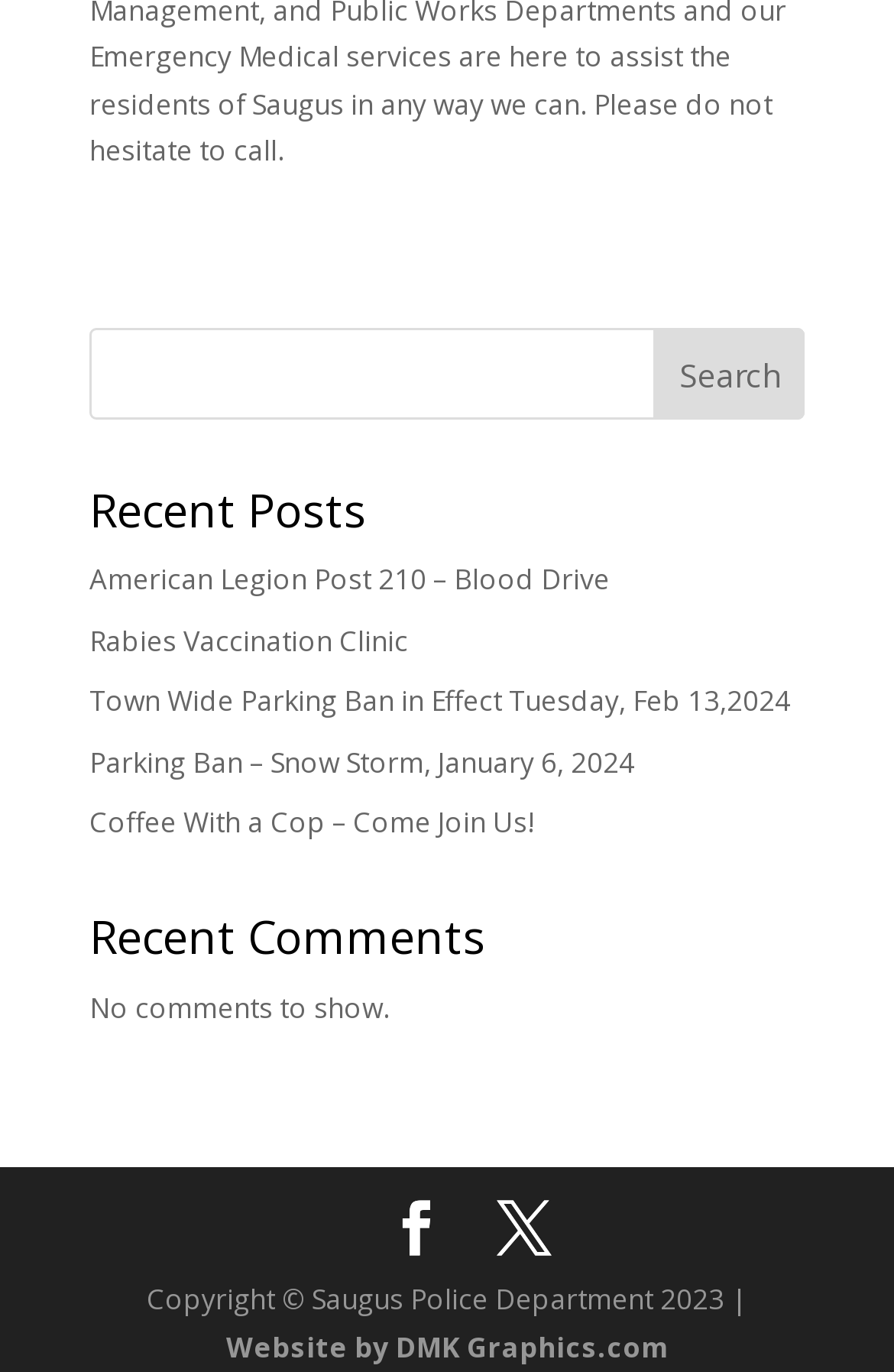What is the message displayed when there are no comments?
Look at the image and respond with a one-word or short-phrase answer.

No comments to show.